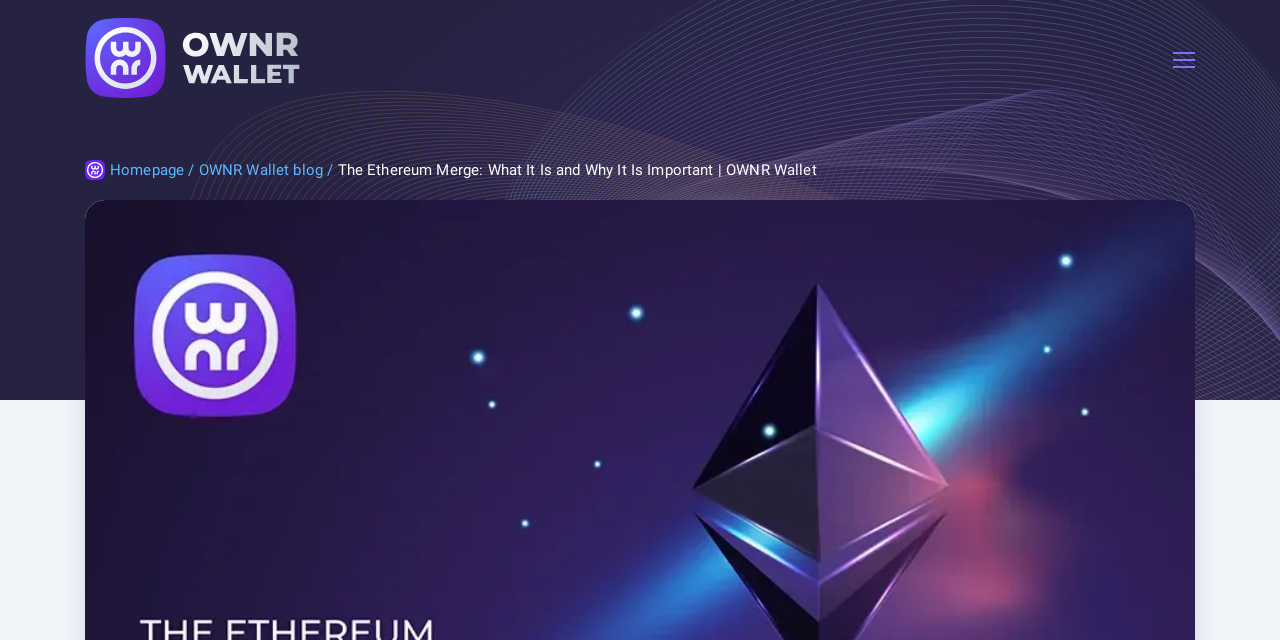Please give a succinct answer to the question in one word or phrase:
What is the logo of OWNR Wallet?

OWNR